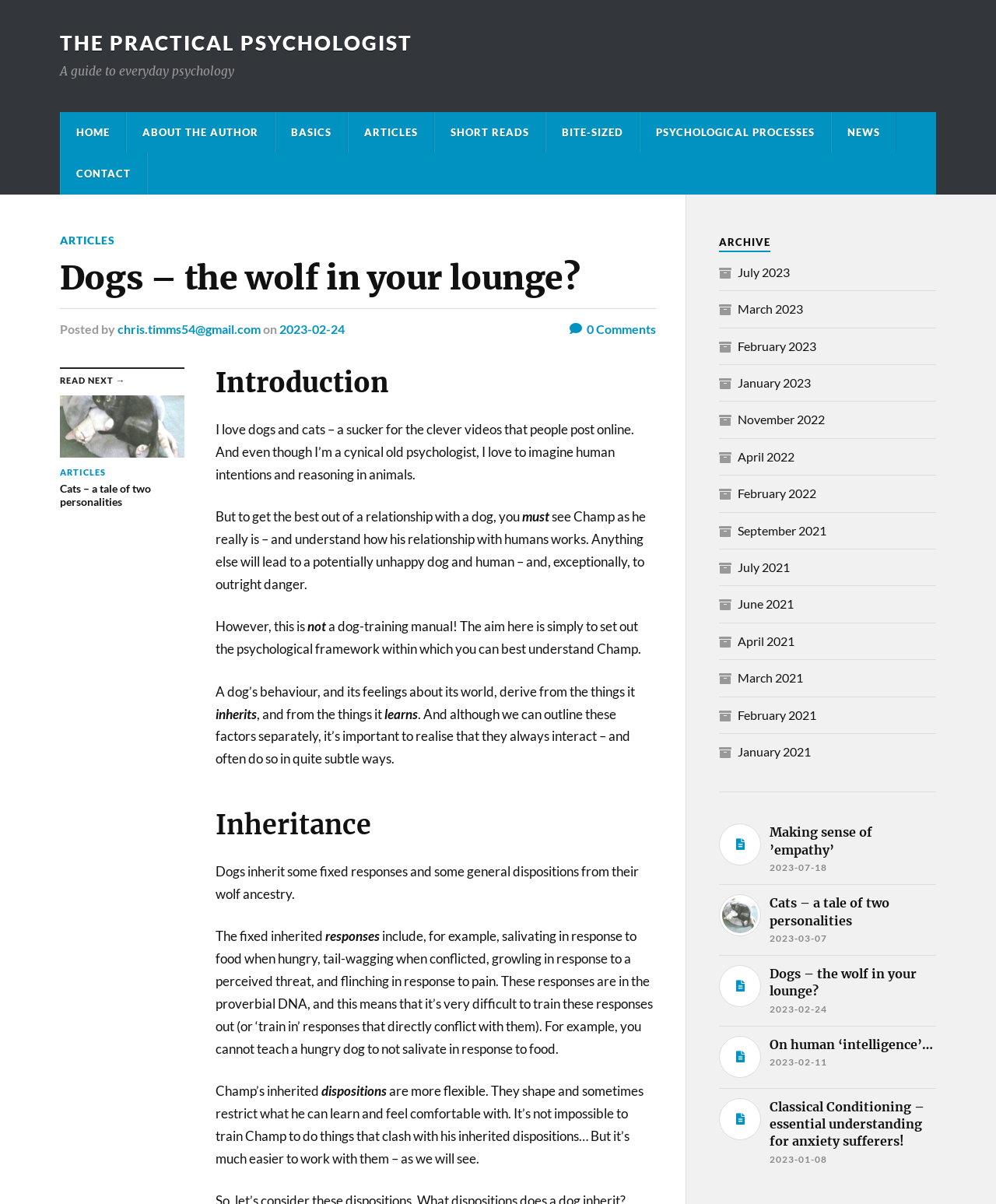Analyze the image and provide a detailed answer to the question: What is the date of the article 'Dogs – the wolf in your lounge?'?

The date of the article 'Dogs – the wolf in your lounge?' can be found below the title of the article. The date is listed as 'Posted on 2023-02-24'.